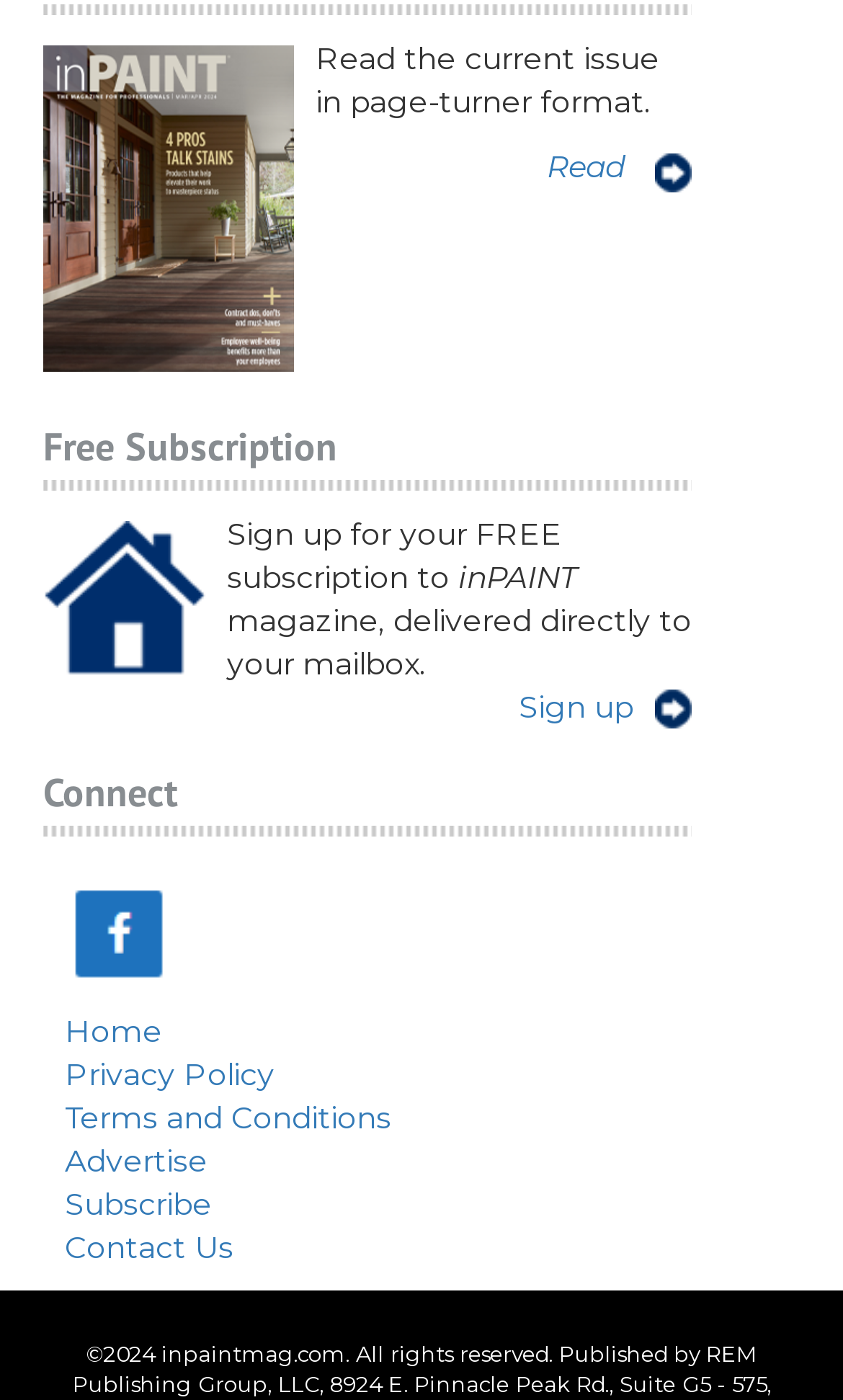What is the name of the magazine?
Using the image provided, answer with just one word or phrase.

inPAINT